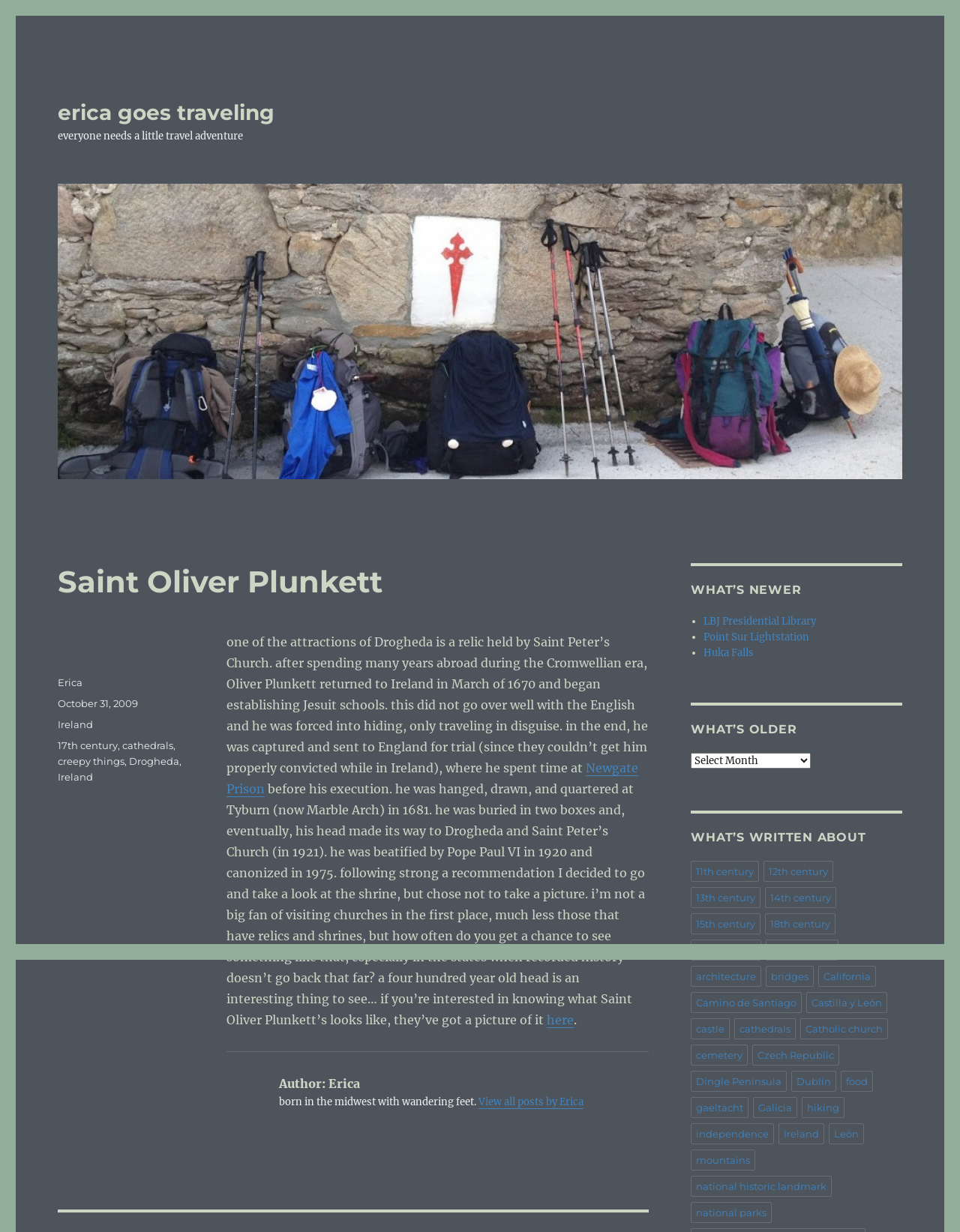What is the name of the author of the article?
Give a detailed explanation using the information visible in the image.

The article mentions 'Author: Erica' at the bottom, and also mentions 'born in the midwest with wandering feet' which is likely a description of the author, so the name of the author is Erica.